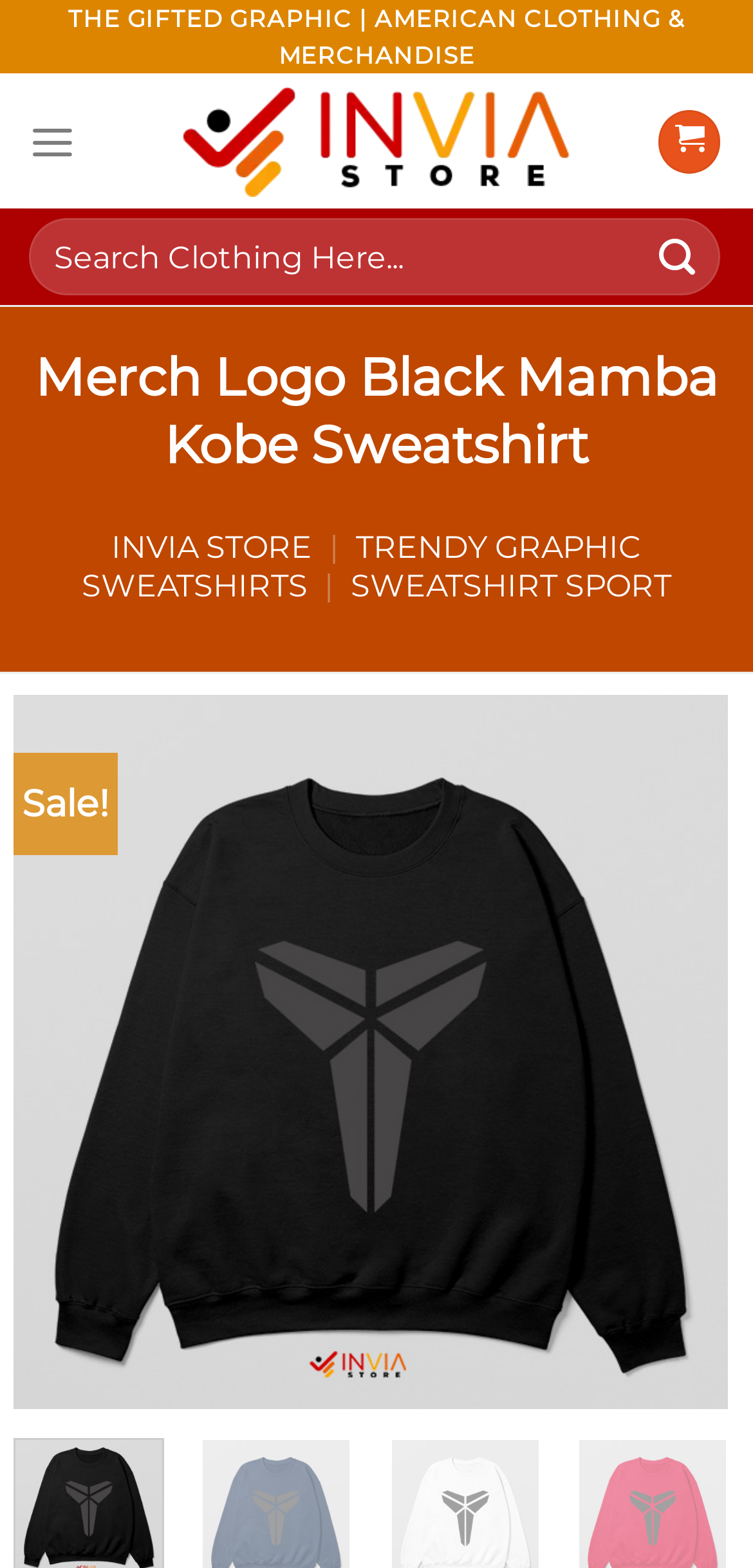Specify the bounding box coordinates of the region I need to click to perform the following instruction: "View Merch Logo Black Mamba Kobe Sweatshirt". The coordinates must be four float numbers in the range of 0 to 1, i.e., [left, top, right, bottom].

[0.017, 0.657, 0.967, 0.681]